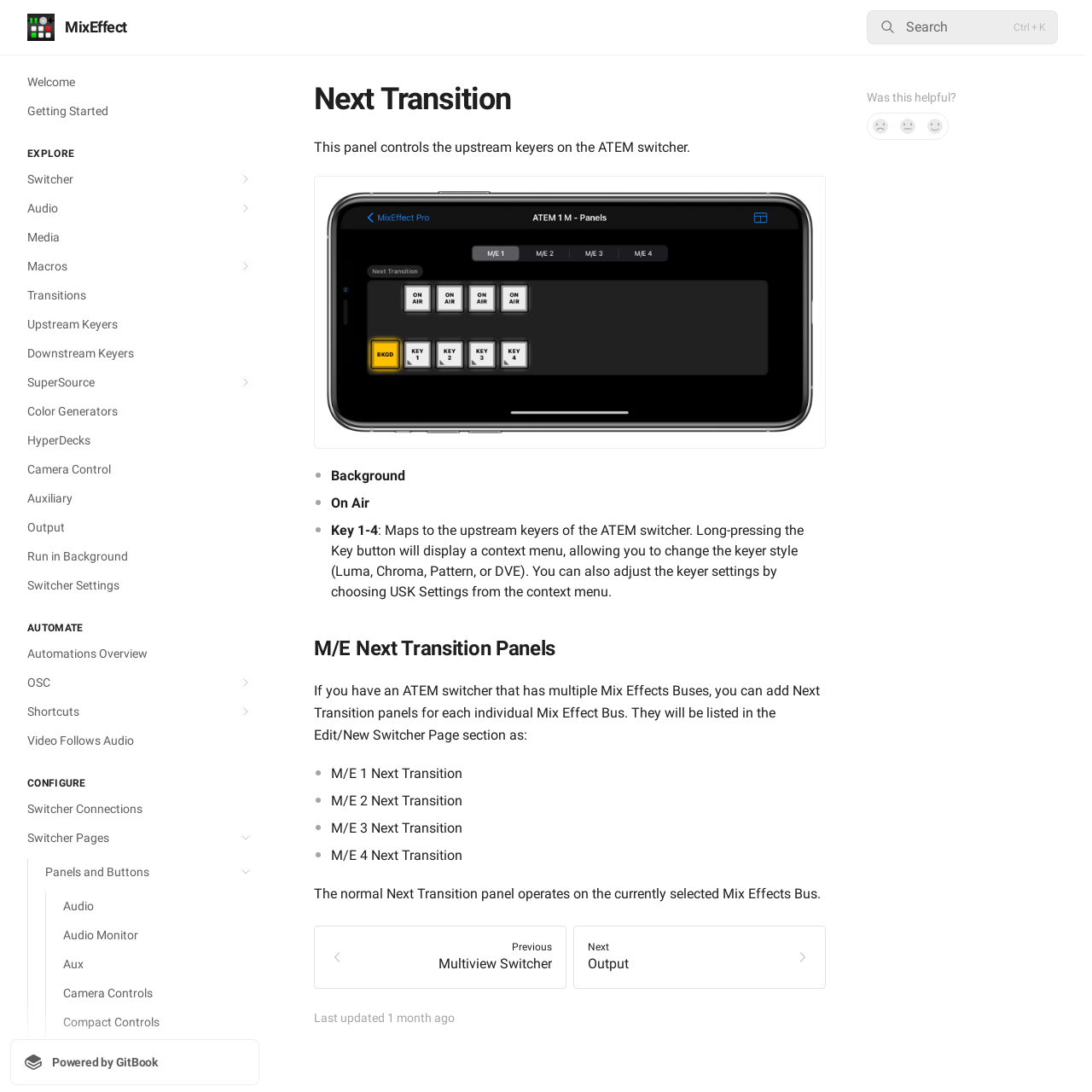Pinpoint the bounding box coordinates of the clickable area necessary to execute the following instruction: "View Automations Overview". The coordinates should be given as four float numbers between 0 and 1, namely [left, top, right, bottom].

[0.009, 0.586, 0.238, 0.611]